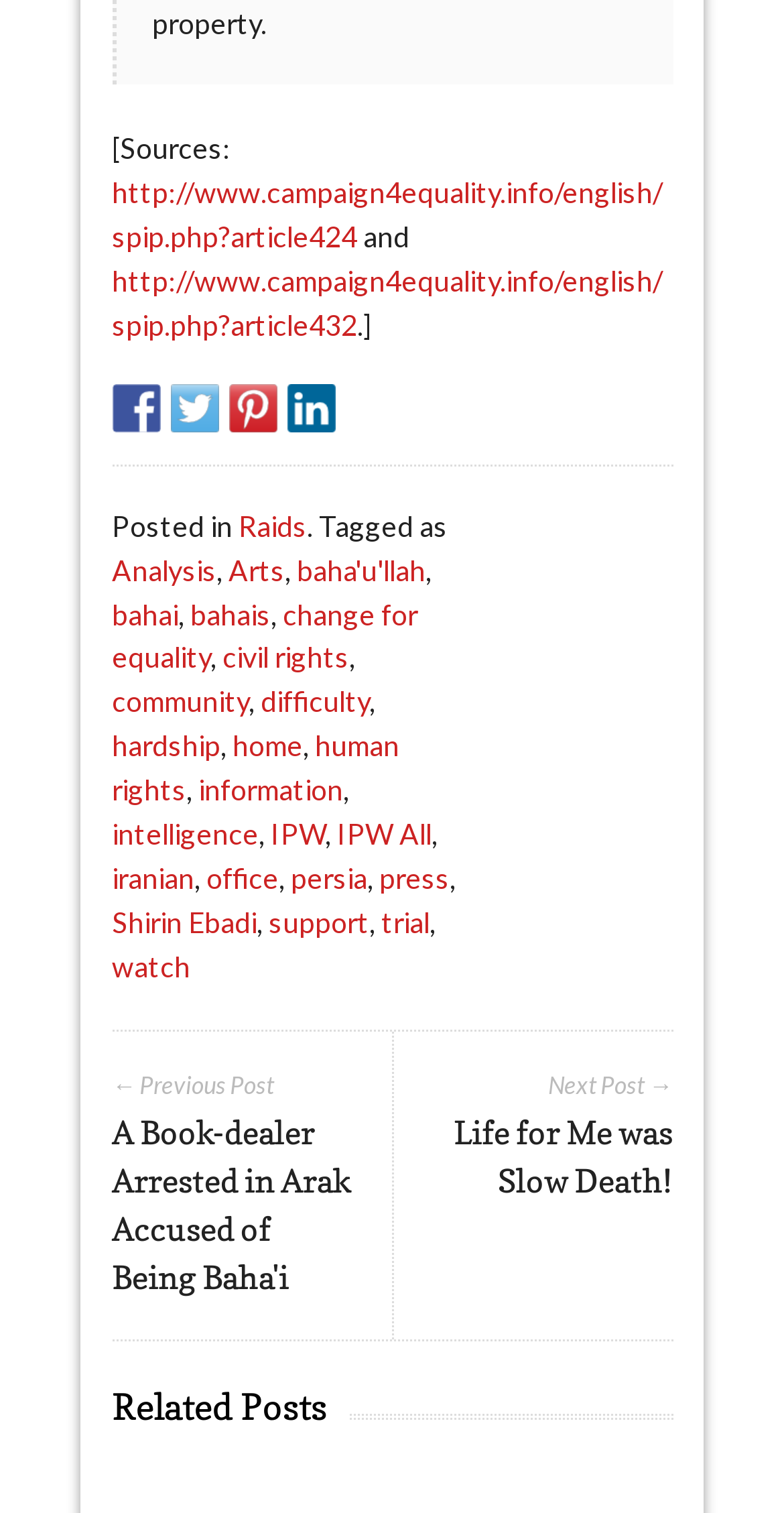Could you provide the bounding box coordinates for the portion of the screen to click to complete this instruction: "Click on the Facebook link"?

[0.142, 0.253, 0.204, 0.285]